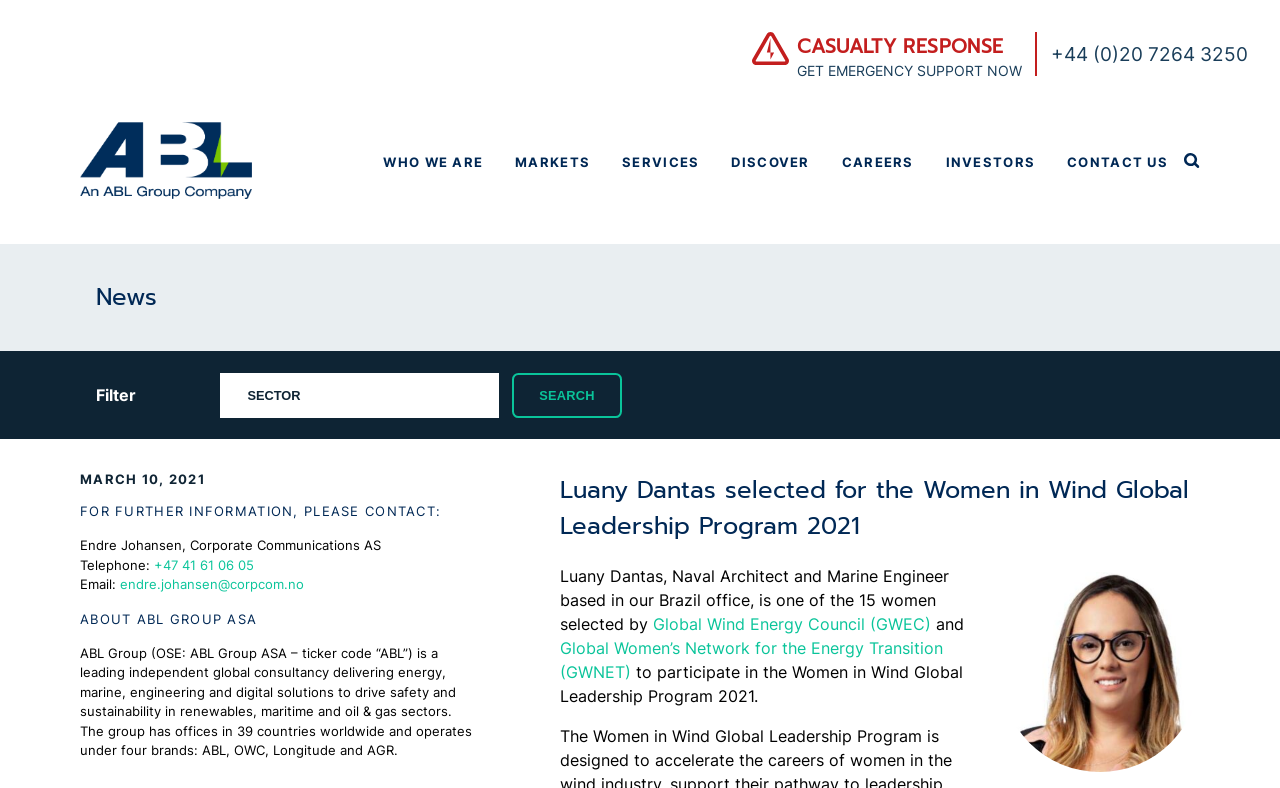Please find the bounding box for the UI element described by: "Careers".

[0.658, 0.155, 0.714, 0.239]